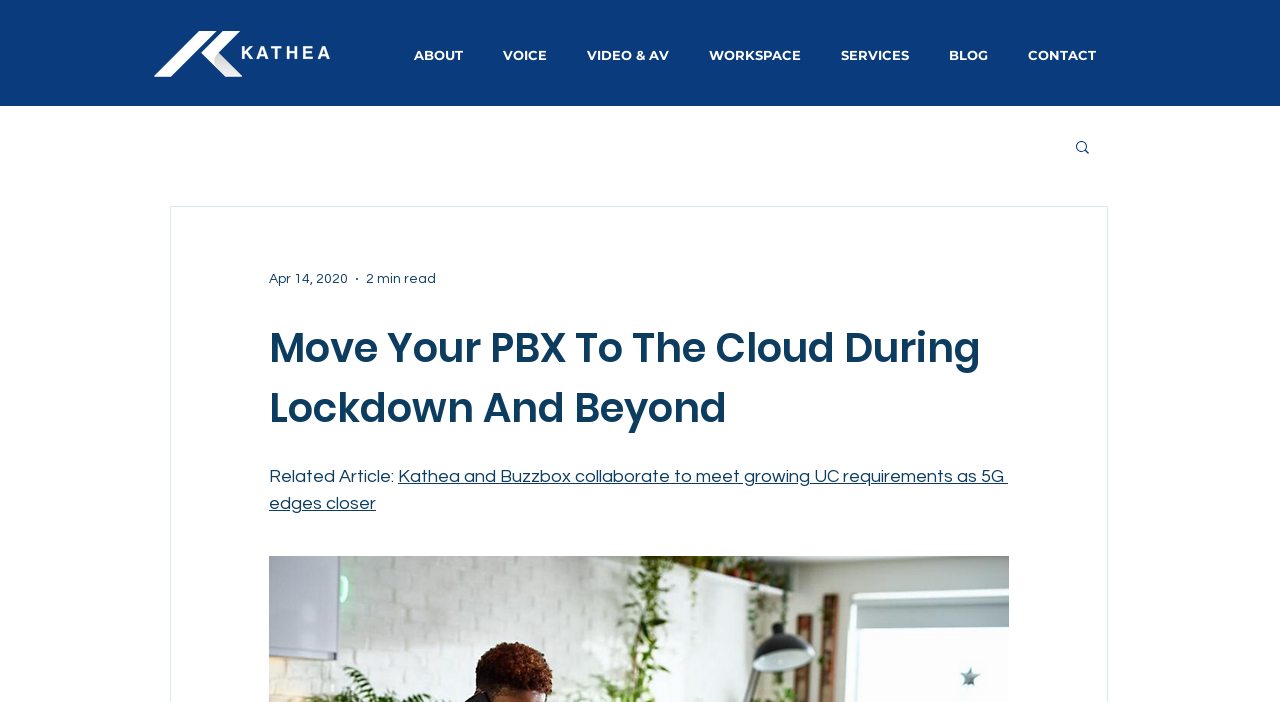Locate the bounding box coordinates of the element I should click to achieve the following instruction: "go to ABOUT page".

[0.308, 0.037, 0.377, 0.121]